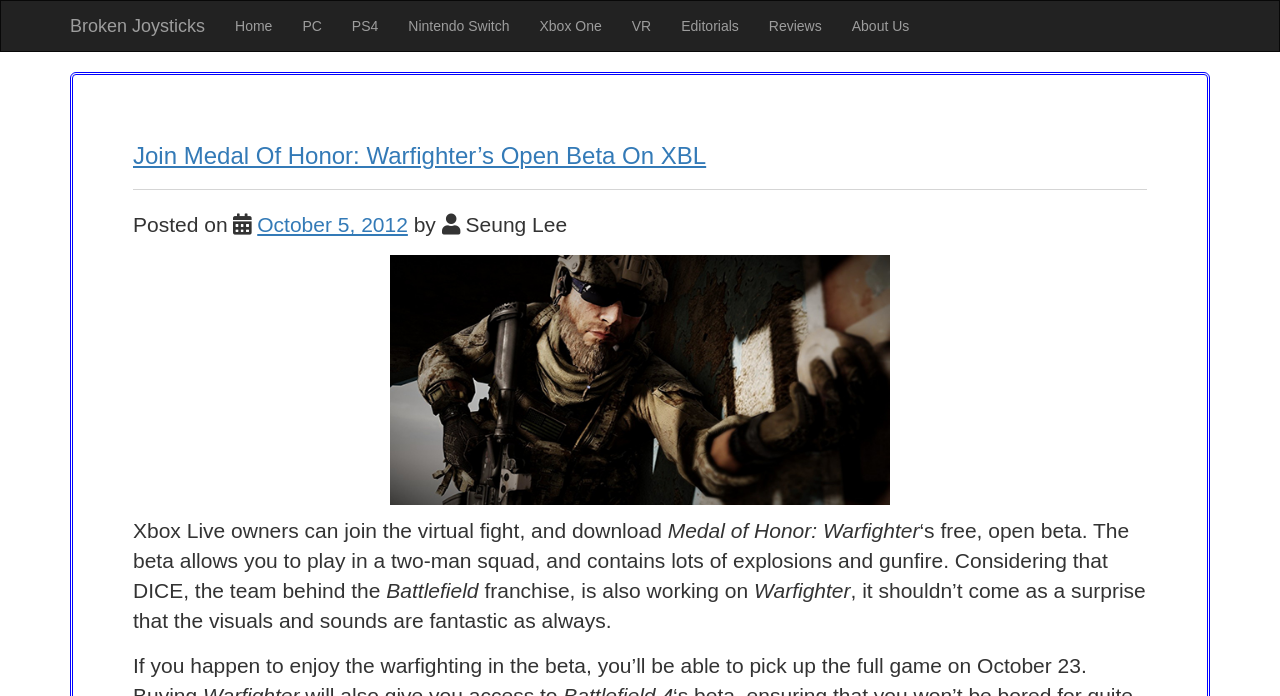Determine the bounding box coordinates for the area that needs to be clicked to fulfill this task: "Click on Reviews". The coordinates must be given as four float numbers between 0 and 1, i.e., [left, top, right, bottom].

[0.589, 0.001, 0.654, 0.073]